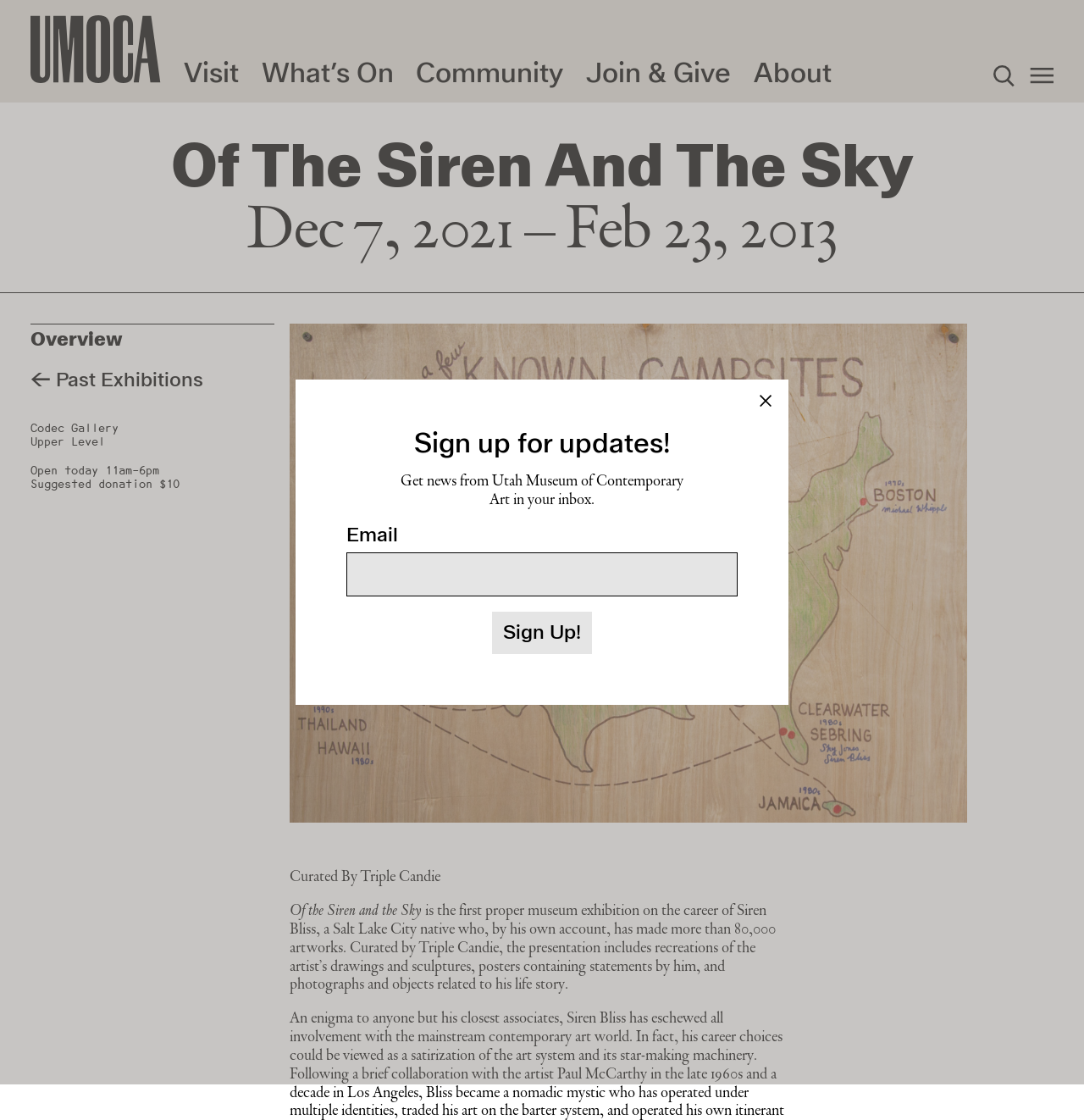Identify the bounding box coordinates of the clickable region required to complete the instruction: "Click the 'Visit' link". The coordinates should be given as four float numbers within the range of 0 and 1, i.e., [left, top, right, bottom].

[0.169, 0.053, 0.22, 0.078]